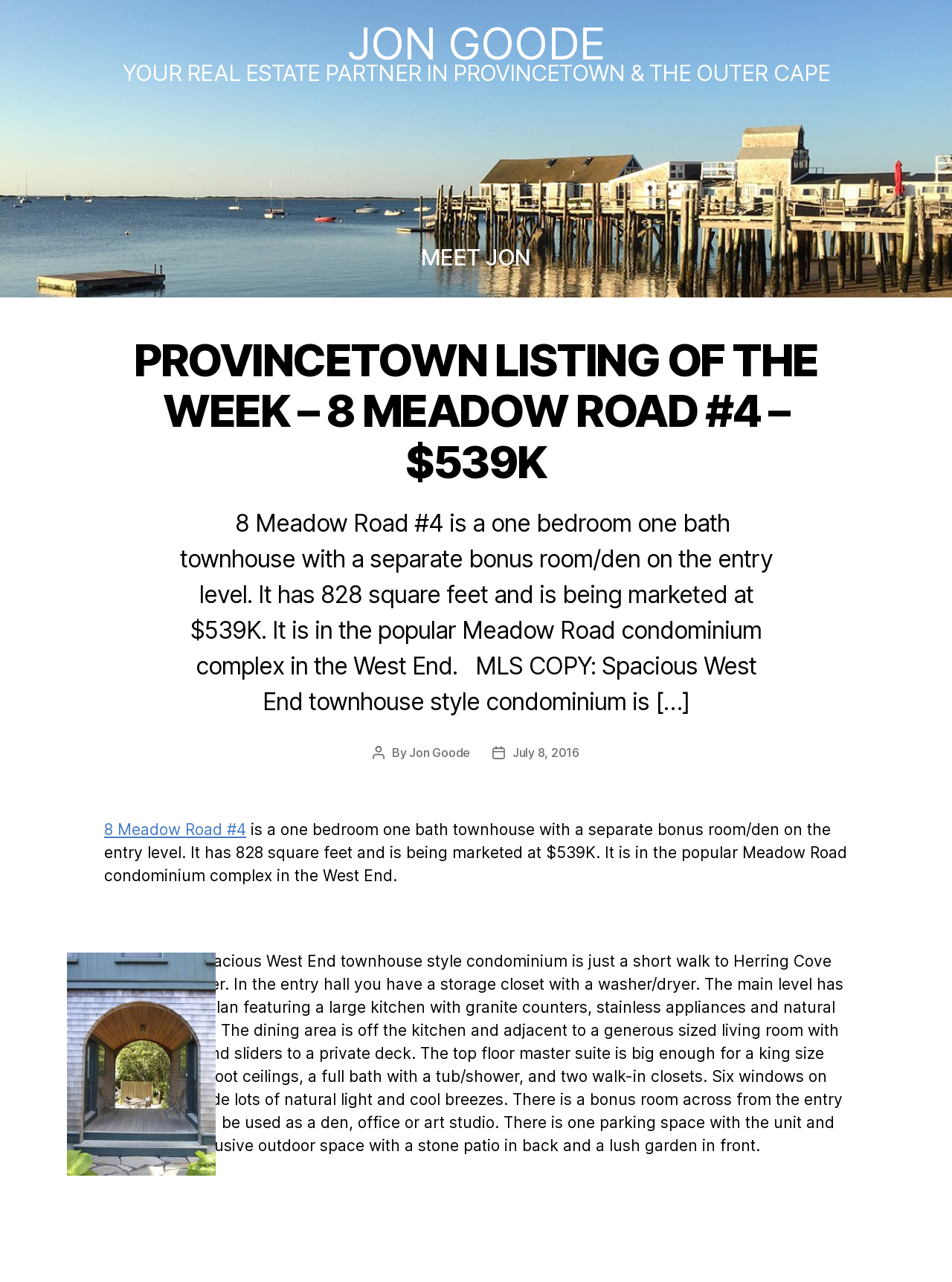Refer to the image and provide a thorough answer to this question:
How many bedrooms does the townhouse have?

The description of the property mentions 'one bedroom one bath townhouse', which indicates that the townhouse has one bedroom.